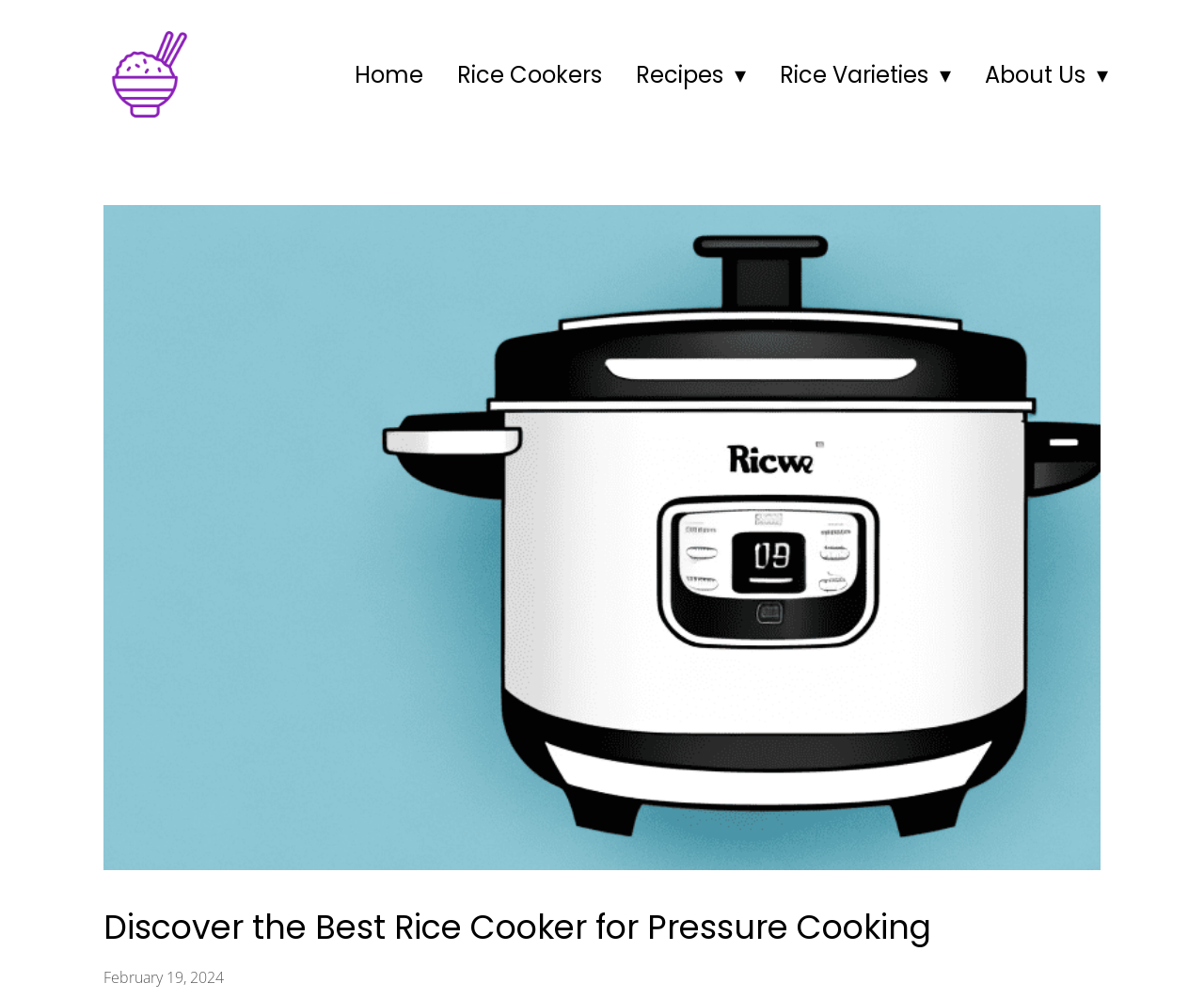How many figures are there on the webpage?
Based on the image content, provide your answer in one word or a short phrase.

2